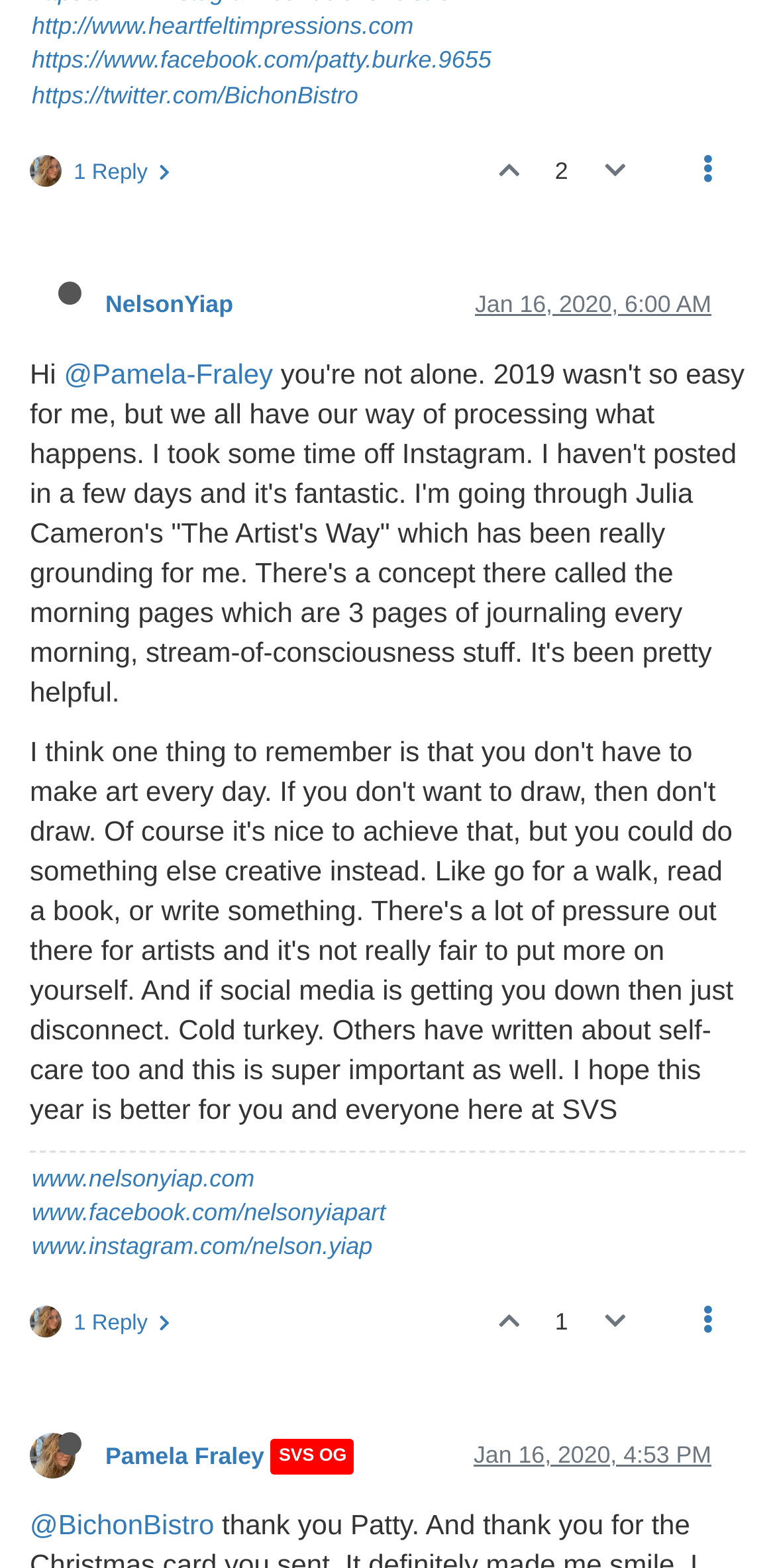Pinpoint the bounding box coordinates of the area that should be clicked to complete the following instruction: "Go to Nelson Yiap's Instagram". The coordinates must be given as four float numbers between 0 and 1, i.e., [left, top, right, bottom].

[0.041, 0.786, 0.481, 0.803]